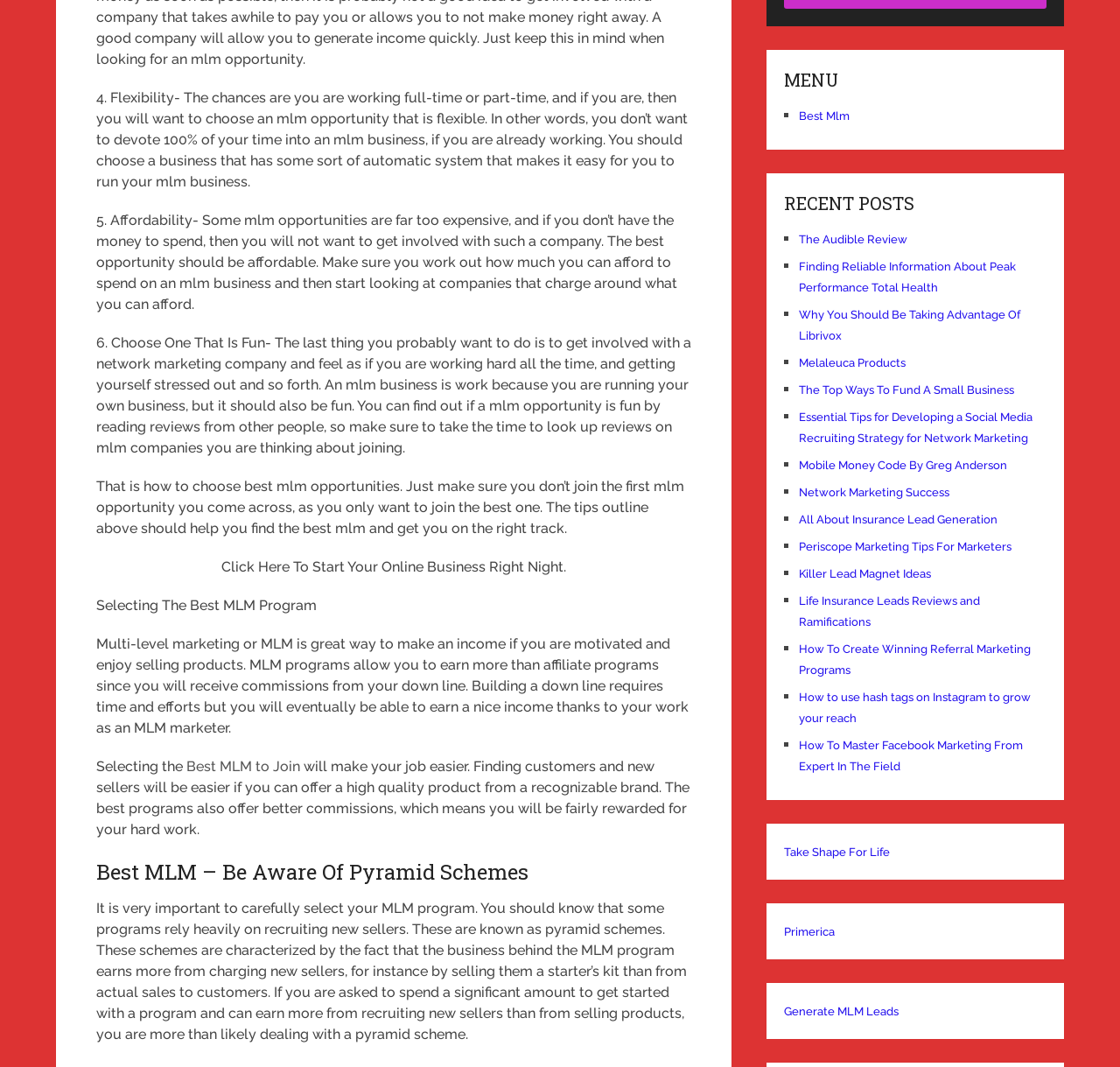Locate the UI element described by Generate MLM Leads in the provided webpage screenshot. Return the bounding box coordinates in the format (top-left x, top-left y, bottom-right x, bottom-right y), ensuring all values are between 0 and 1.

[0.7, 0.942, 0.802, 0.954]